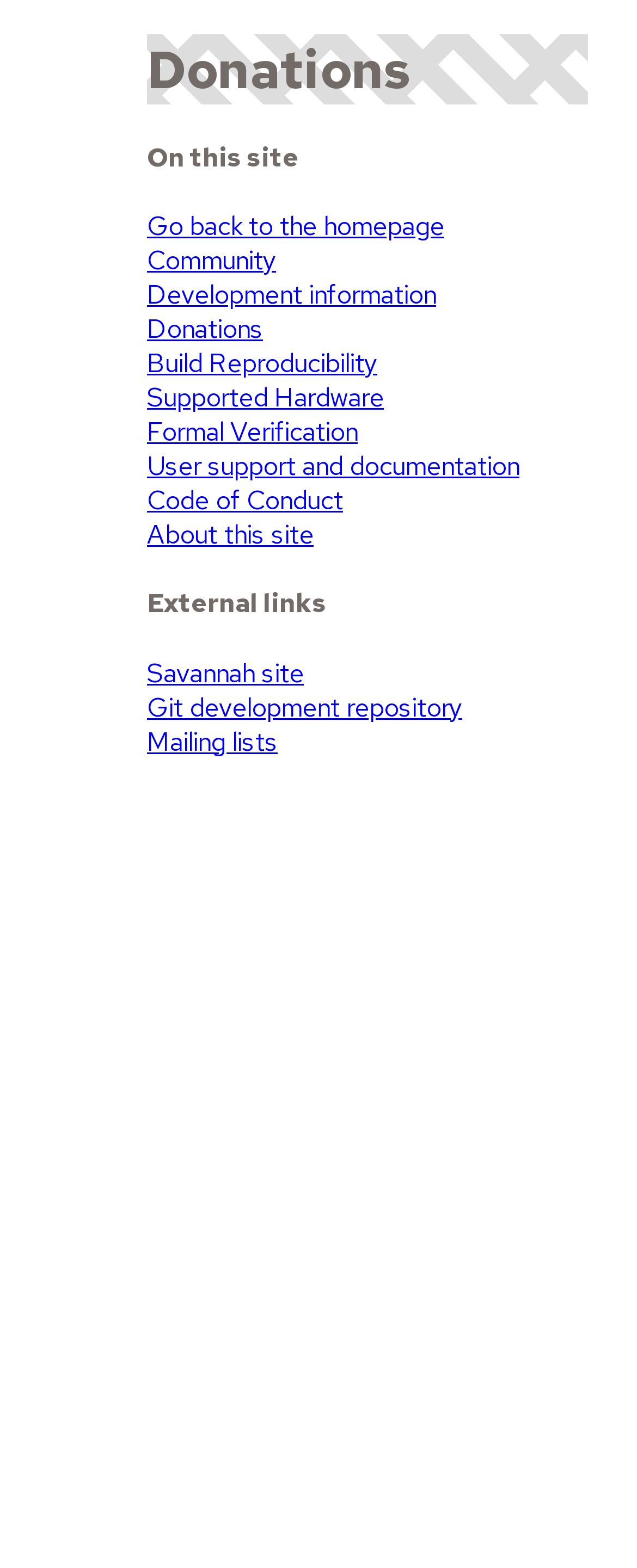Please predict the bounding box coordinates of the element's region where a click is necessary to complete the following instruction: "get user support and documentation". The coordinates should be represented by four float numbers between 0 and 1, i.e., [left, top, right, bottom].

[0.231, 0.286, 0.815, 0.308]